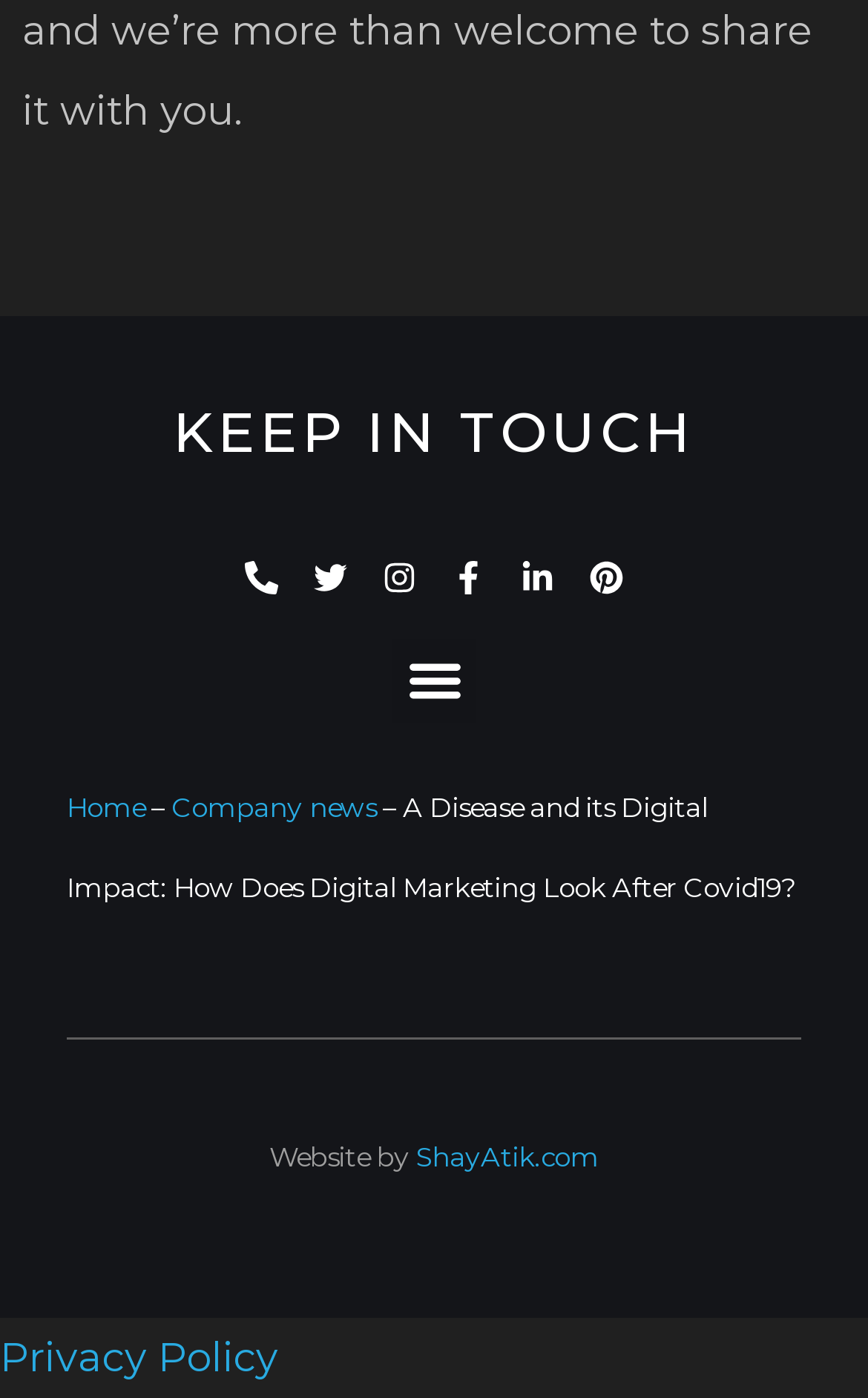Could you specify the bounding box coordinates for the clickable section to complete the following instruction: "Visit ShayAtik.com"?

[0.479, 0.815, 0.69, 0.839]